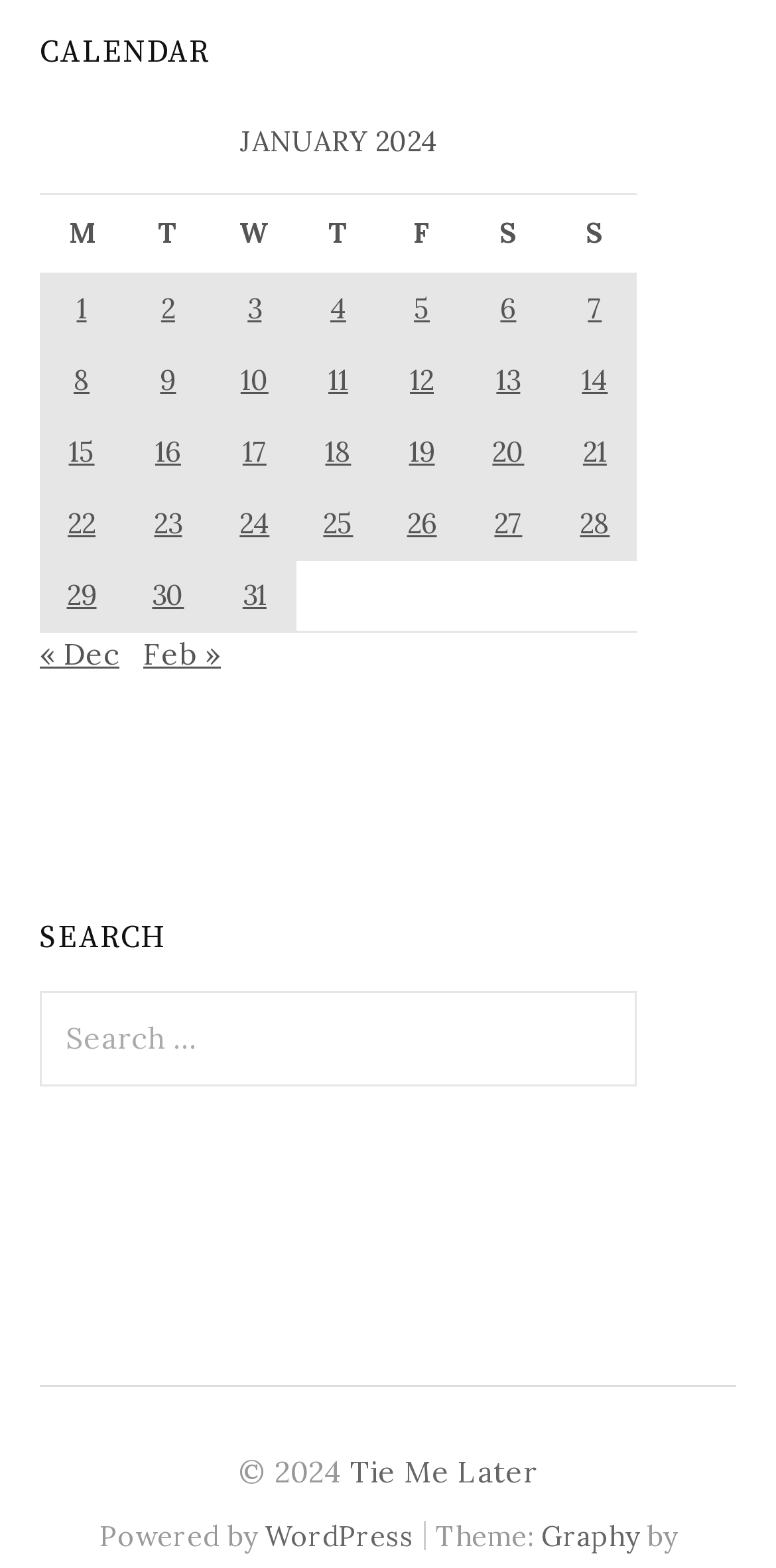Identify the bounding box for the given UI element using the description provided. Coordinates should be in the format (top-left x, top-left y, bottom-right x, bottom-right y) and must be between 0 and 1. Here is the description: 27

[0.598, 0.312, 0.713, 0.357]